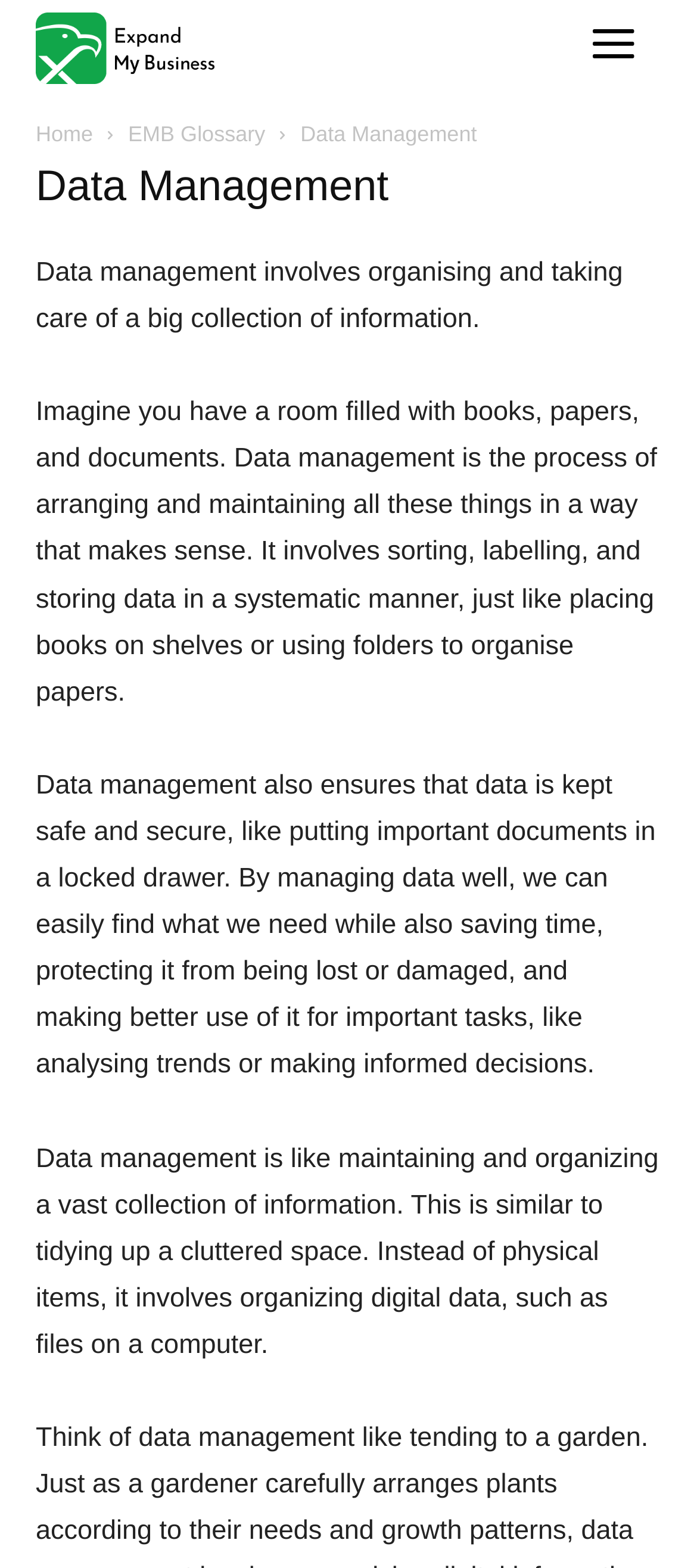What is data management?
Based on the image, give a concise answer in the form of a single word or short phrase.

Organising and taking care of information